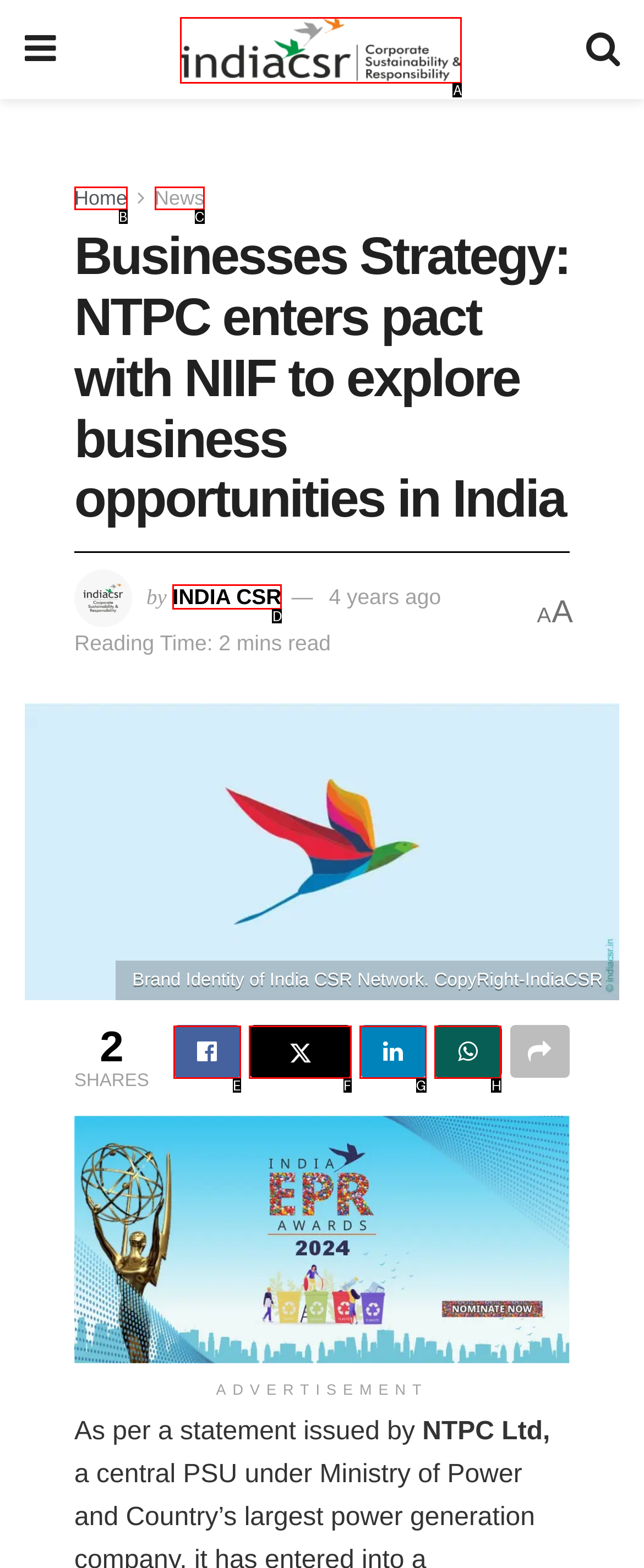From the given options, tell me which letter should be clicked to complete this task: Click the India CSR link
Answer with the letter only.

A